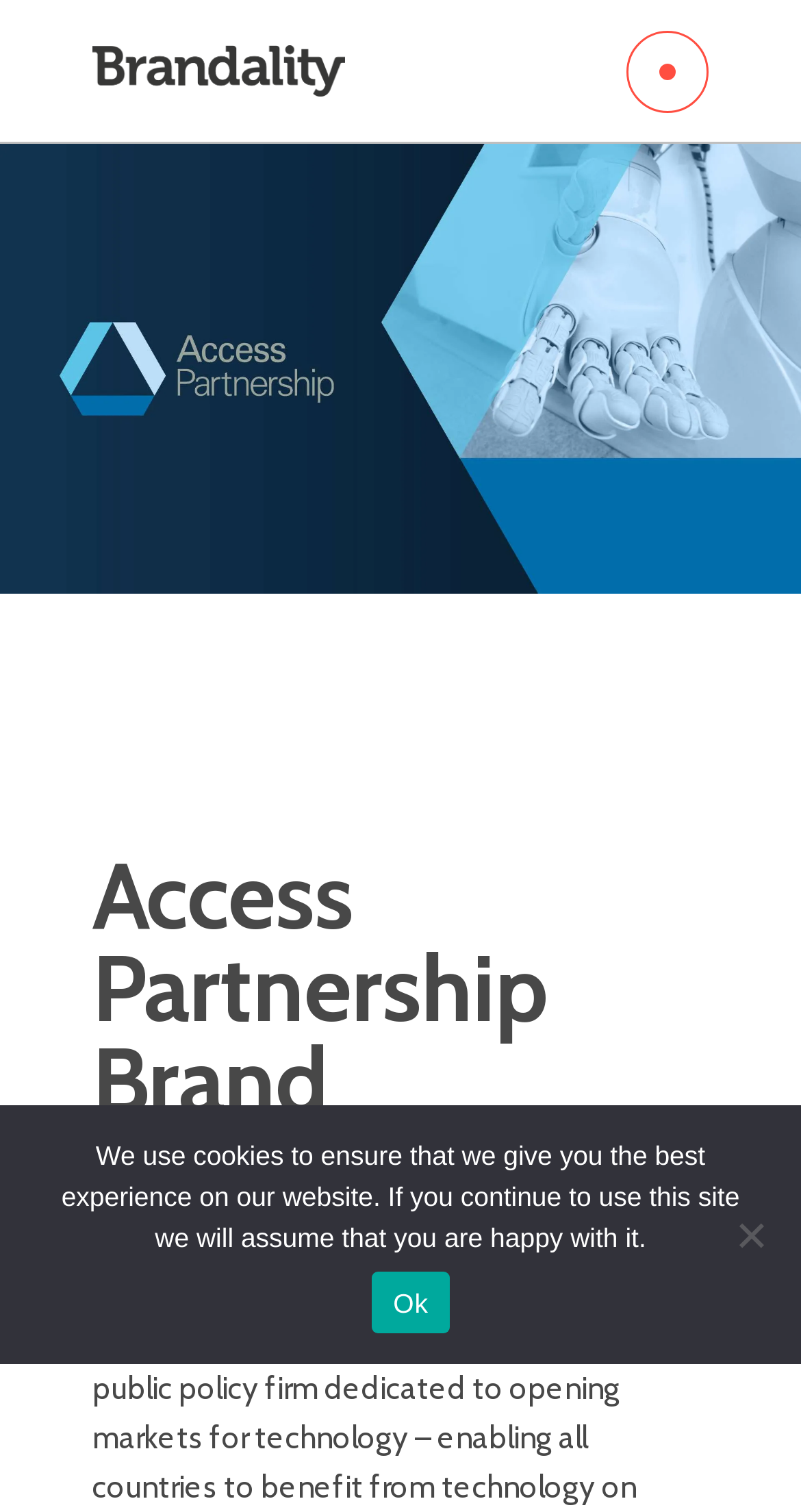Based on the element description: "Sort By", identify the UI element and provide its bounding box coordinates. Use four float numbers between 0 and 1, [left, top, right, bottom].

None